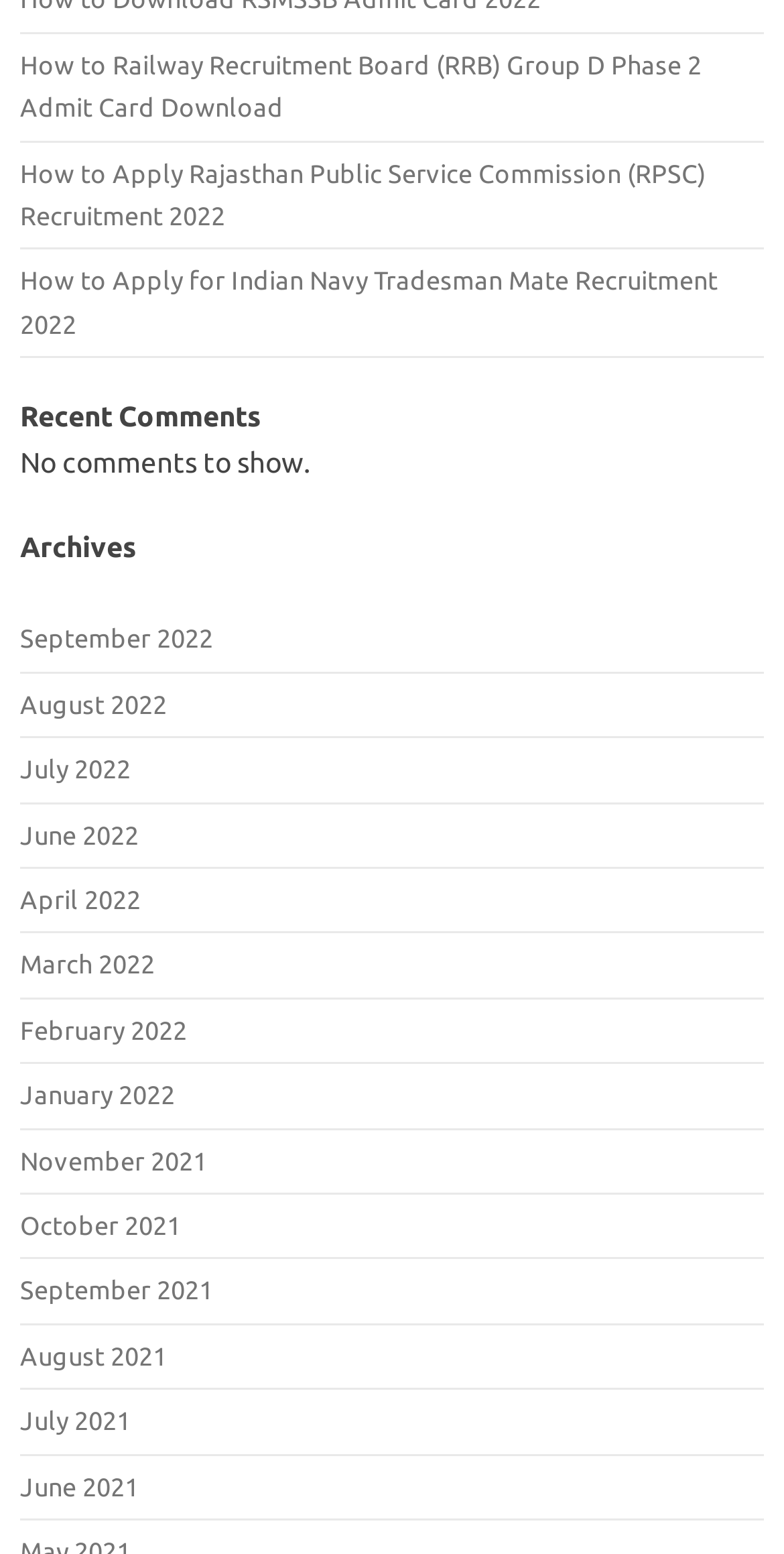How many years are covered in the archives section?
Provide a one-word or short-phrase answer based on the image.

2